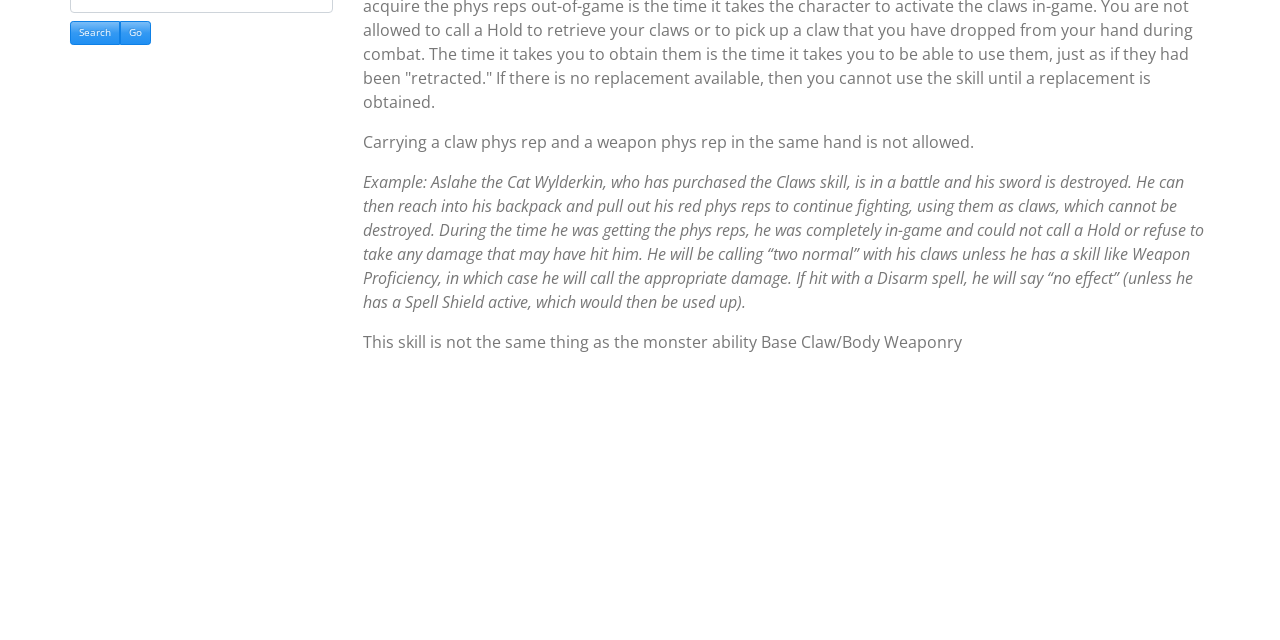Find the bounding box coordinates for the element described here: "name="search" value="Search"".

[0.055, 0.032, 0.094, 0.07]